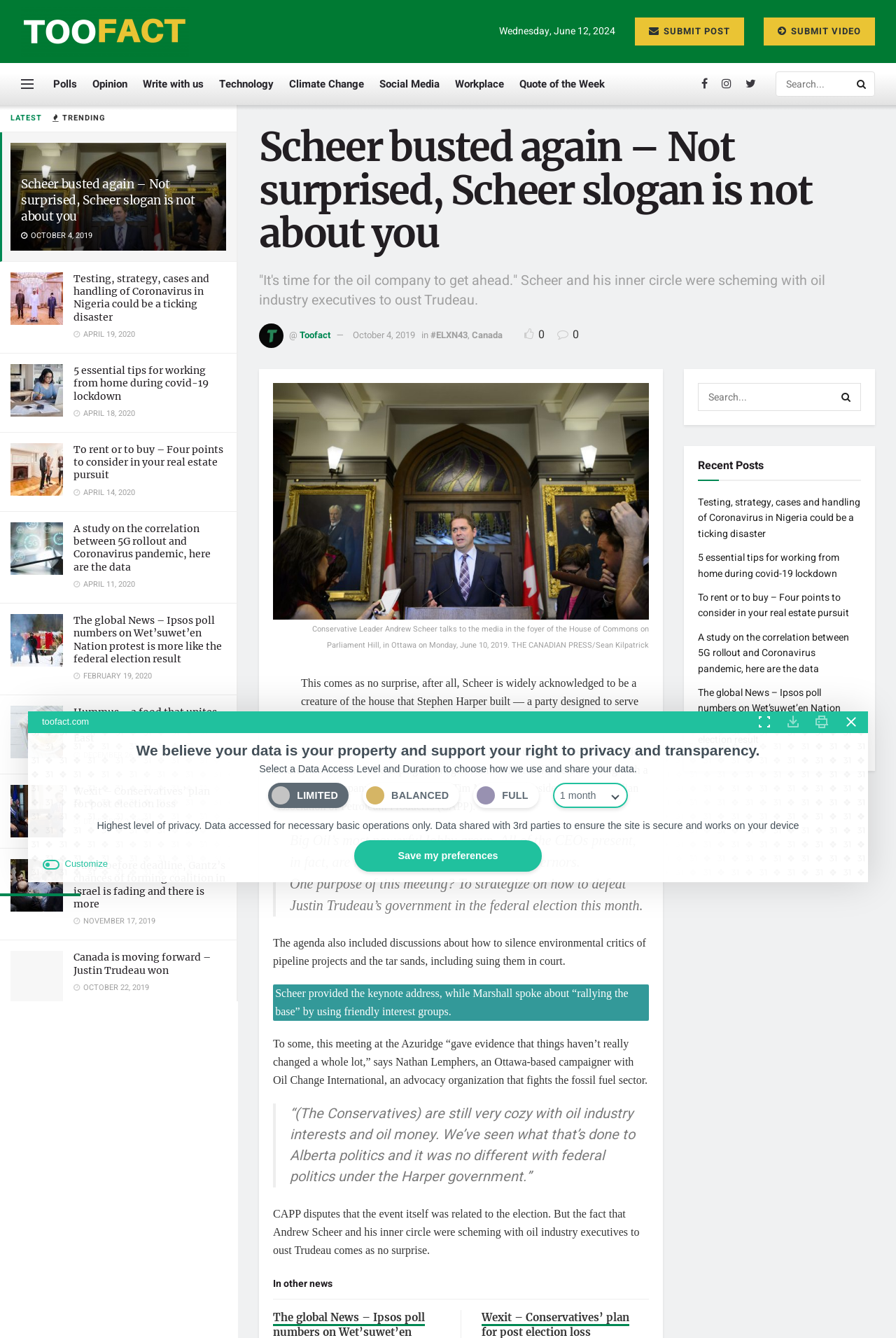Determine the bounding box coordinates of the clickable element necessary to fulfill the instruction: "View polls". Provide the coordinates as four float numbers within the 0 to 1 range, i.e., [left, top, right, bottom].

[0.059, 0.047, 0.086, 0.078]